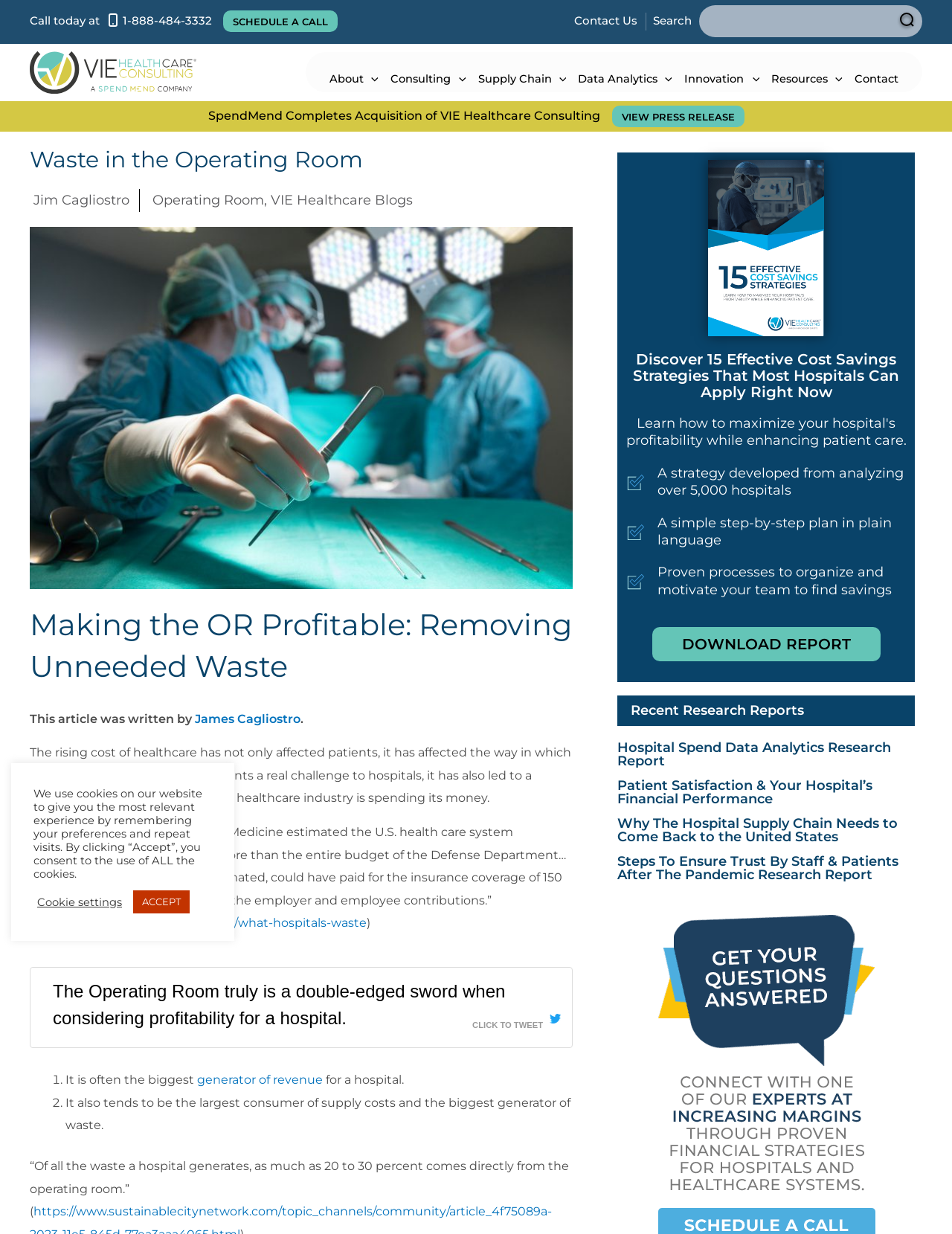Using the webpage screenshot and the element description Cookie settings, determine the bounding box coordinates. Specify the coordinates in the format (top-left x, top-left y, bottom-right x, bottom-right y) with values ranging from 0 to 1.

[0.039, 0.725, 0.128, 0.736]